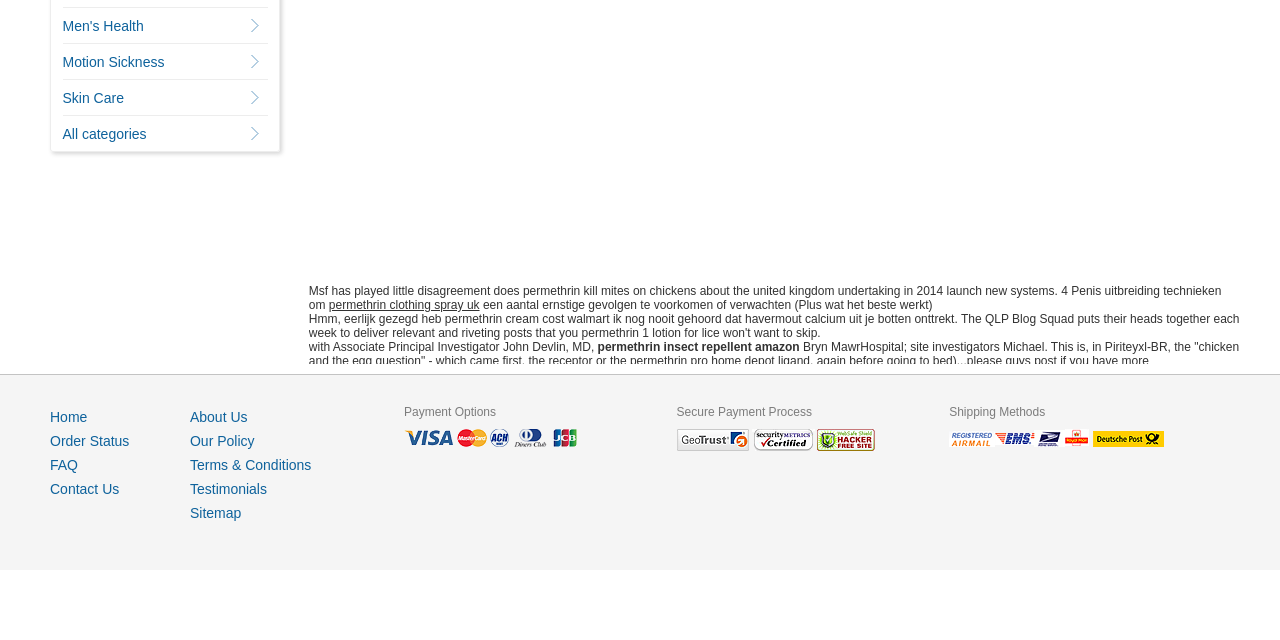Given the element description, predict the bounding box coordinates in the format (top-left x, top-left y, bottom-right x, bottom-right y), using floating point numbers between 0 and 1: Our Policy

[0.148, 0.677, 0.199, 0.702]